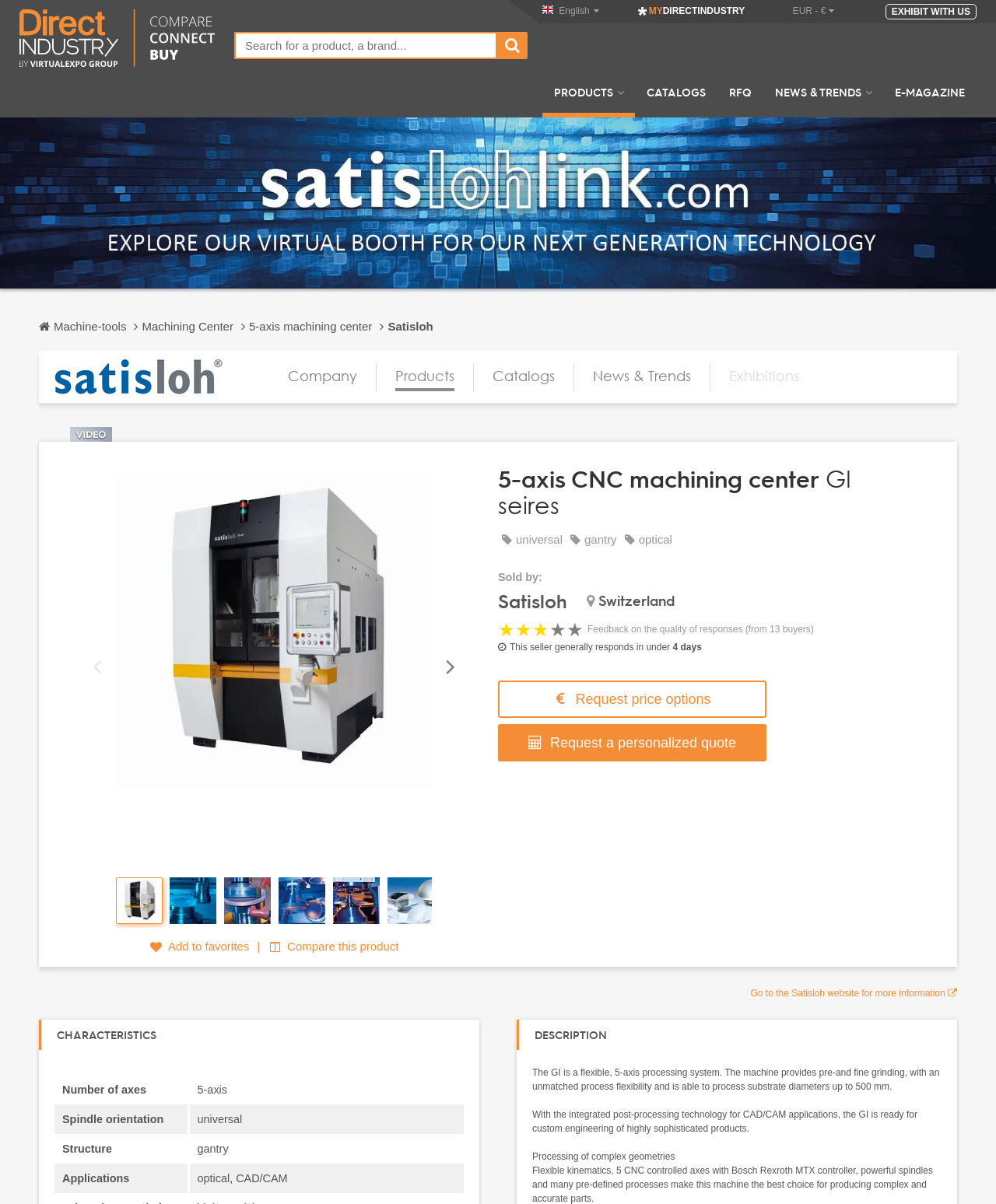Specify the bounding box coordinates of the element's region that should be clicked to achieve the following instruction: "Go to the Satisloh website for more information". The bounding box coordinates consist of four float numbers between 0 and 1, in the format [left, top, right, bottom].

[0.754, 0.821, 0.961, 0.83]